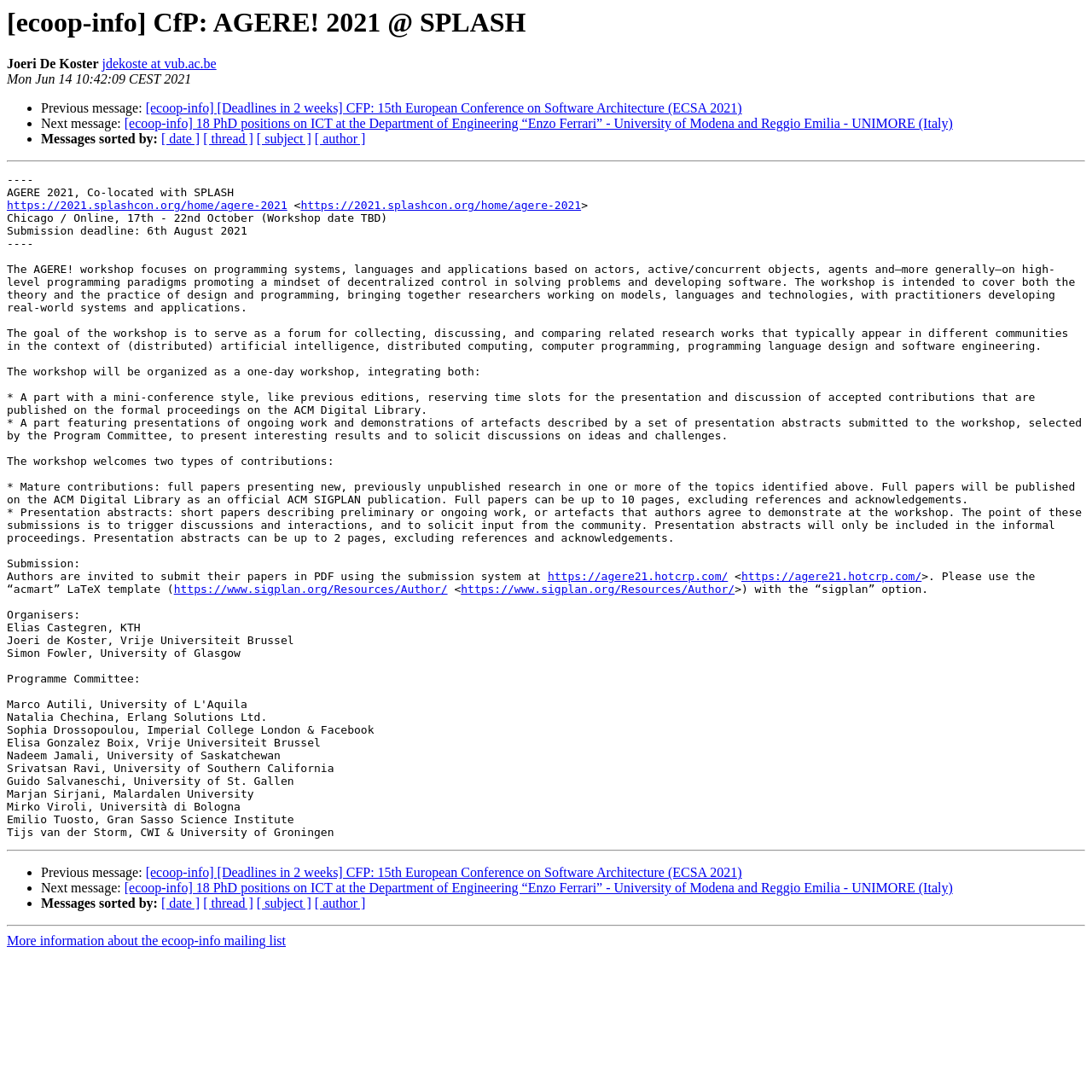Extract the bounding box coordinates of the UI element described by: "https://2021.splashcon.org/home/agere-2021". The coordinates should include four float numbers ranging from 0 to 1, e.g., [left, top, right, bottom].

[0.006, 0.182, 0.263, 0.194]